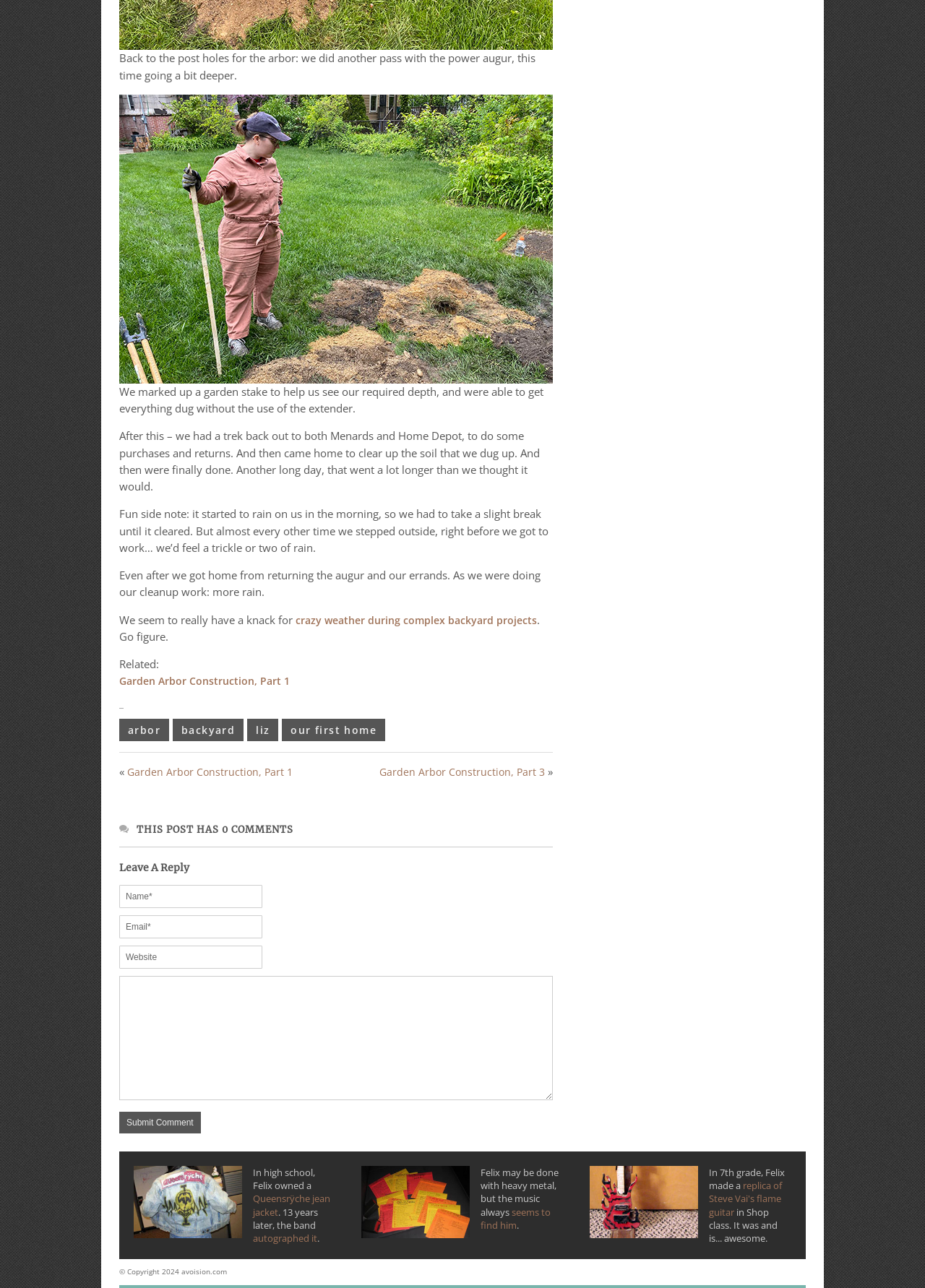Locate the bounding box coordinates of the area where you should click to accomplish the instruction: "Click the link to read 'crazy weather during complex backyard projects'".

[0.32, 0.476, 0.58, 0.487]